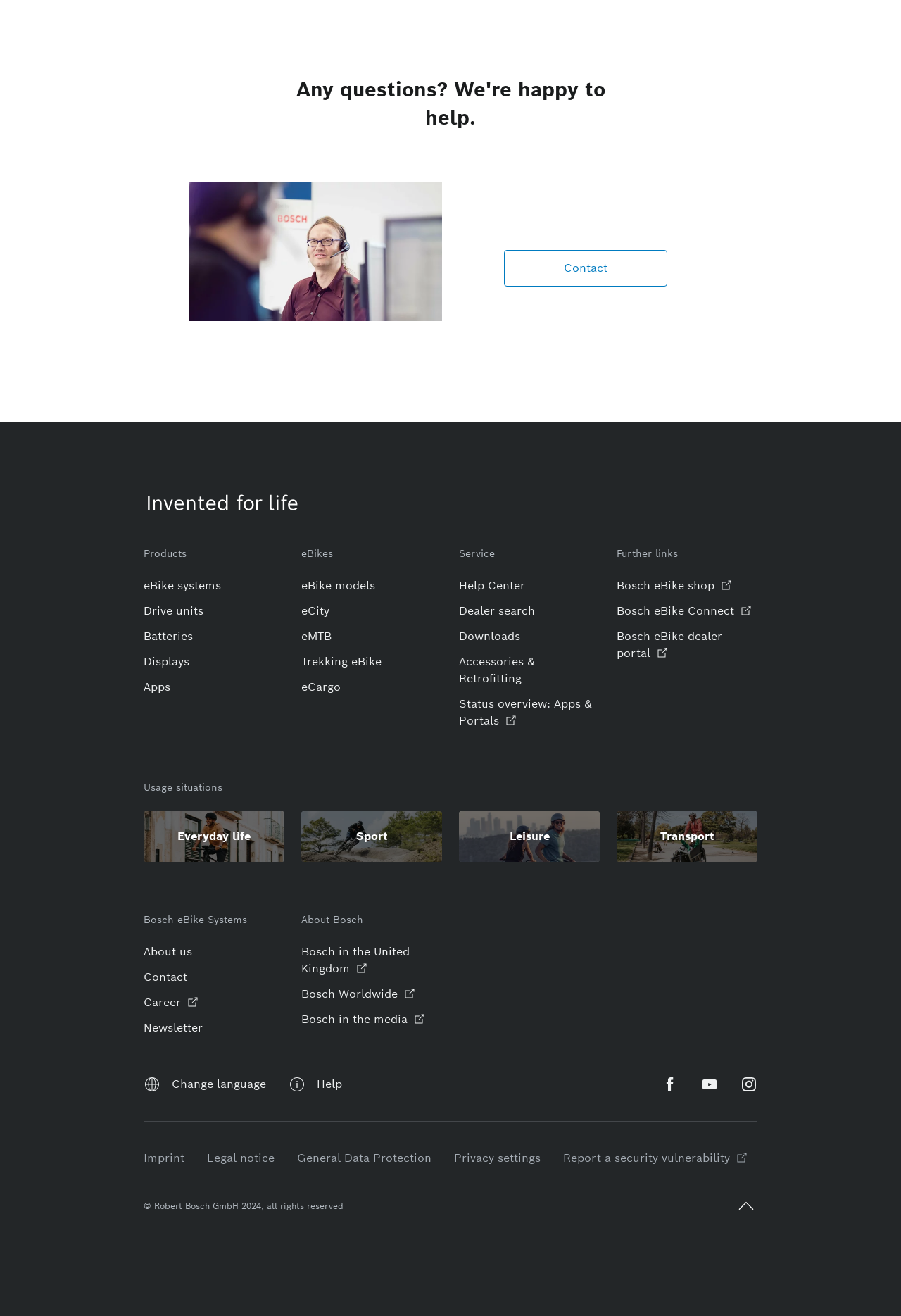Could you highlight the region that needs to be clicked to execute the instruction: "Check out the latest in packaging and labeling"?

None